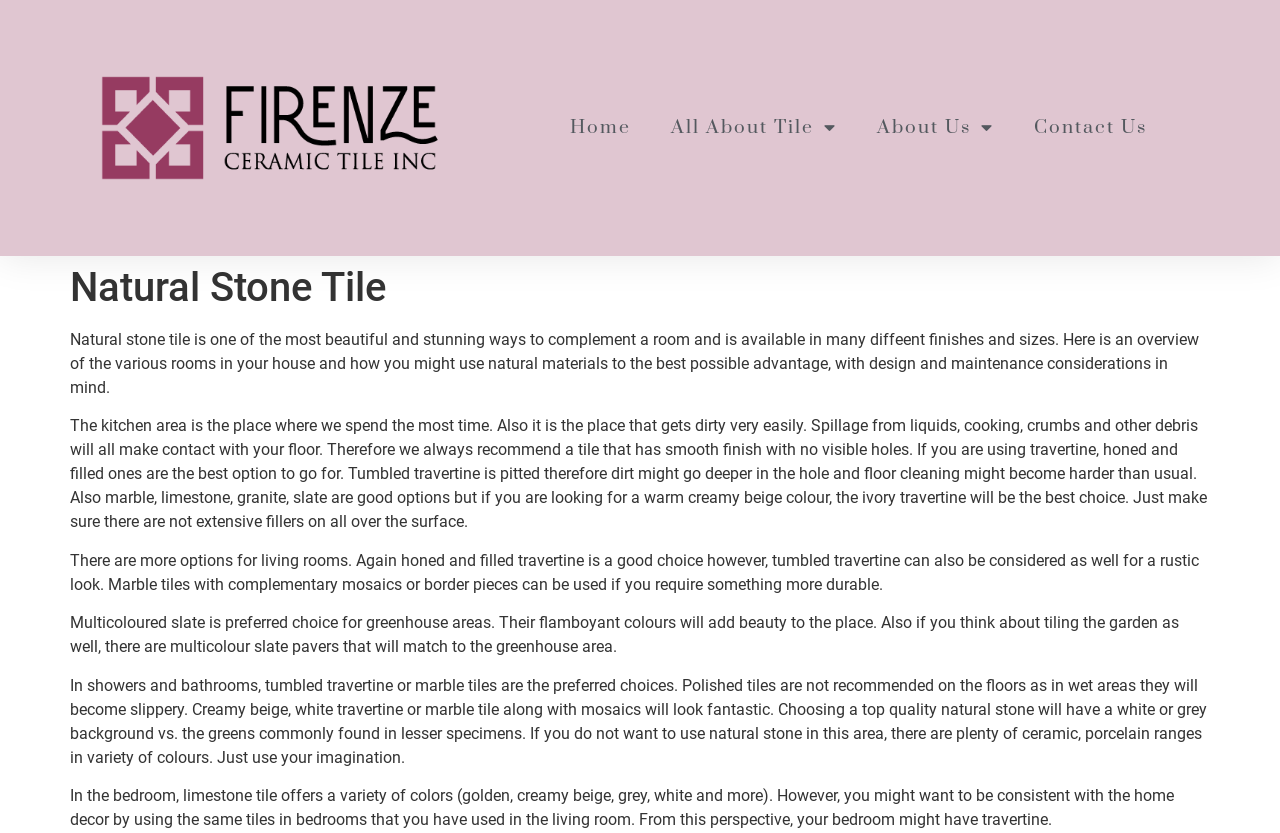Identify the main heading of the webpage and provide its text content.

Natural Stone Tile